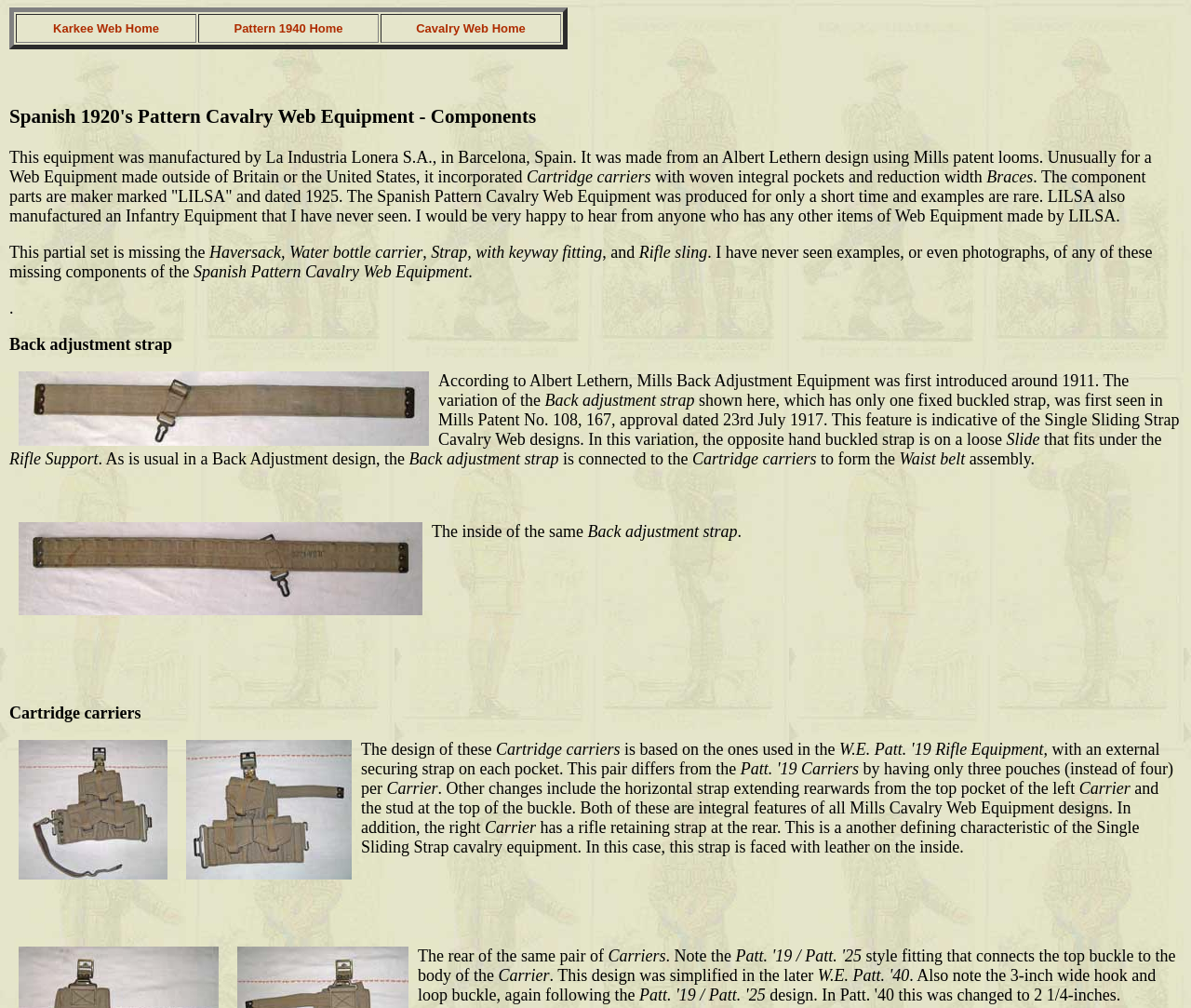With reference to the screenshot, provide a detailed response to the question below:
How many pouches are there in each Cartridge carrier?

According to the text, 'This pair differs from the others by having only three pouches (instead of four) per Carrier.' Therefore, there are three pouches in each Cartridge carrier.